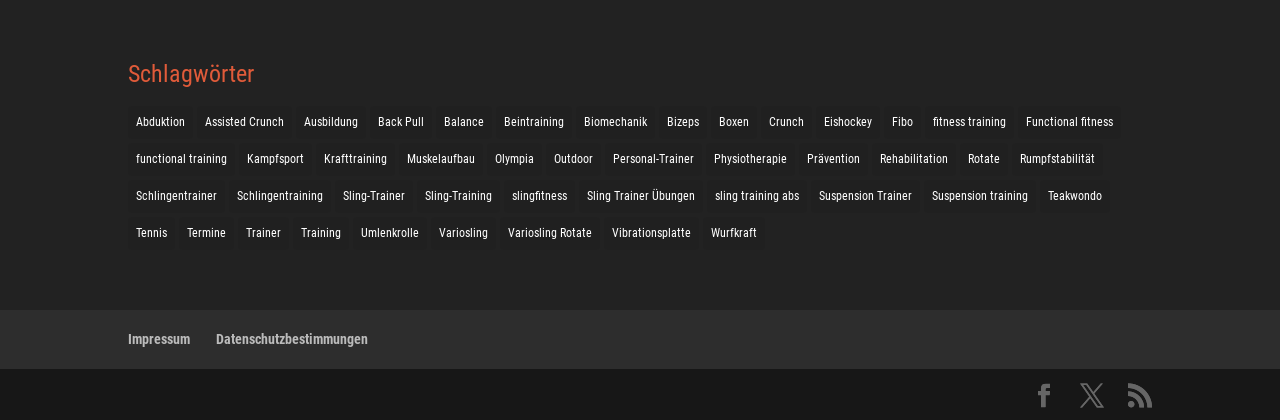Provide the bounding box coordinates for the area that should be clicked to complete the instruction: "Explore Suspension training".

[0.722, 0.428, 0.809, 0.506]